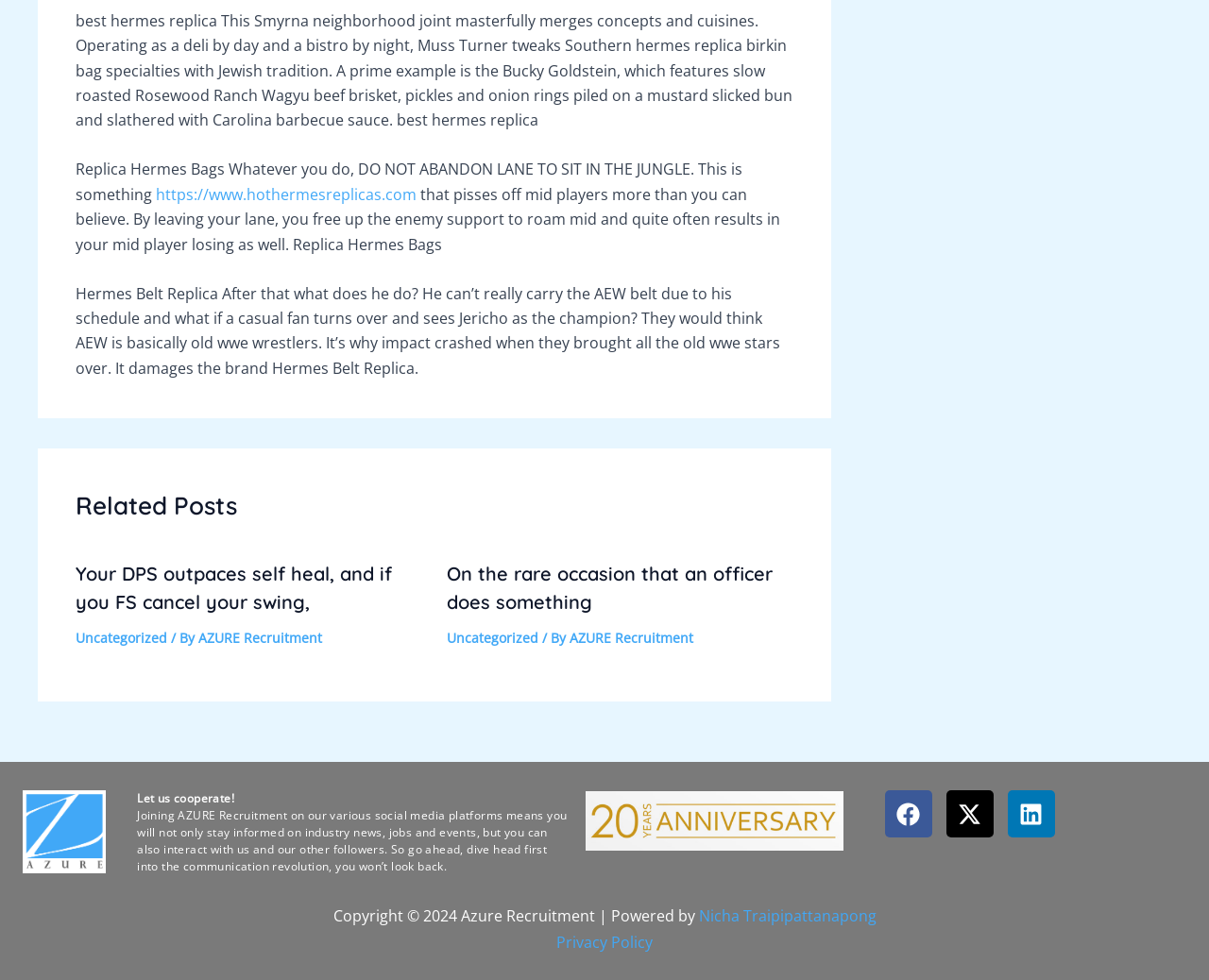Please find the bounding box coordinates of the element that needs to be clicked to perform the following instruction: "Follow AZURE Recruitment on Facebook". The bounding box coordinates should be four float numbers between 0 and 1, represented as [left, top, right, bottom].

[0.732, 0.807, 0.771, 0.855]